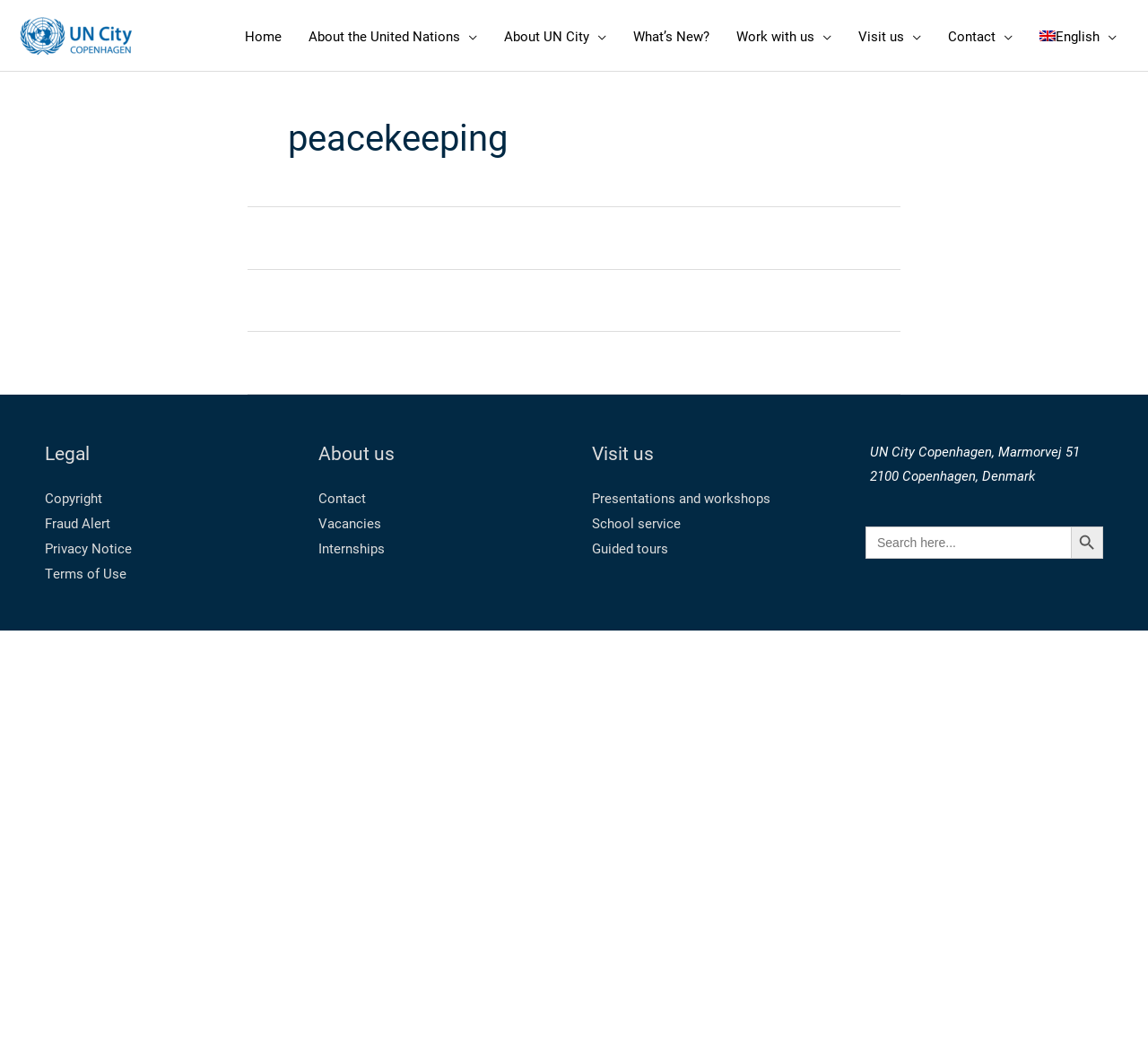Please provide the bounding box coordinates for the element that needs to be clicked to perform the following instruction: "Learn about the organization". The coordinates should be given as four float numbers between 0 and 1, i.e., [left, top, right, bottom].

None